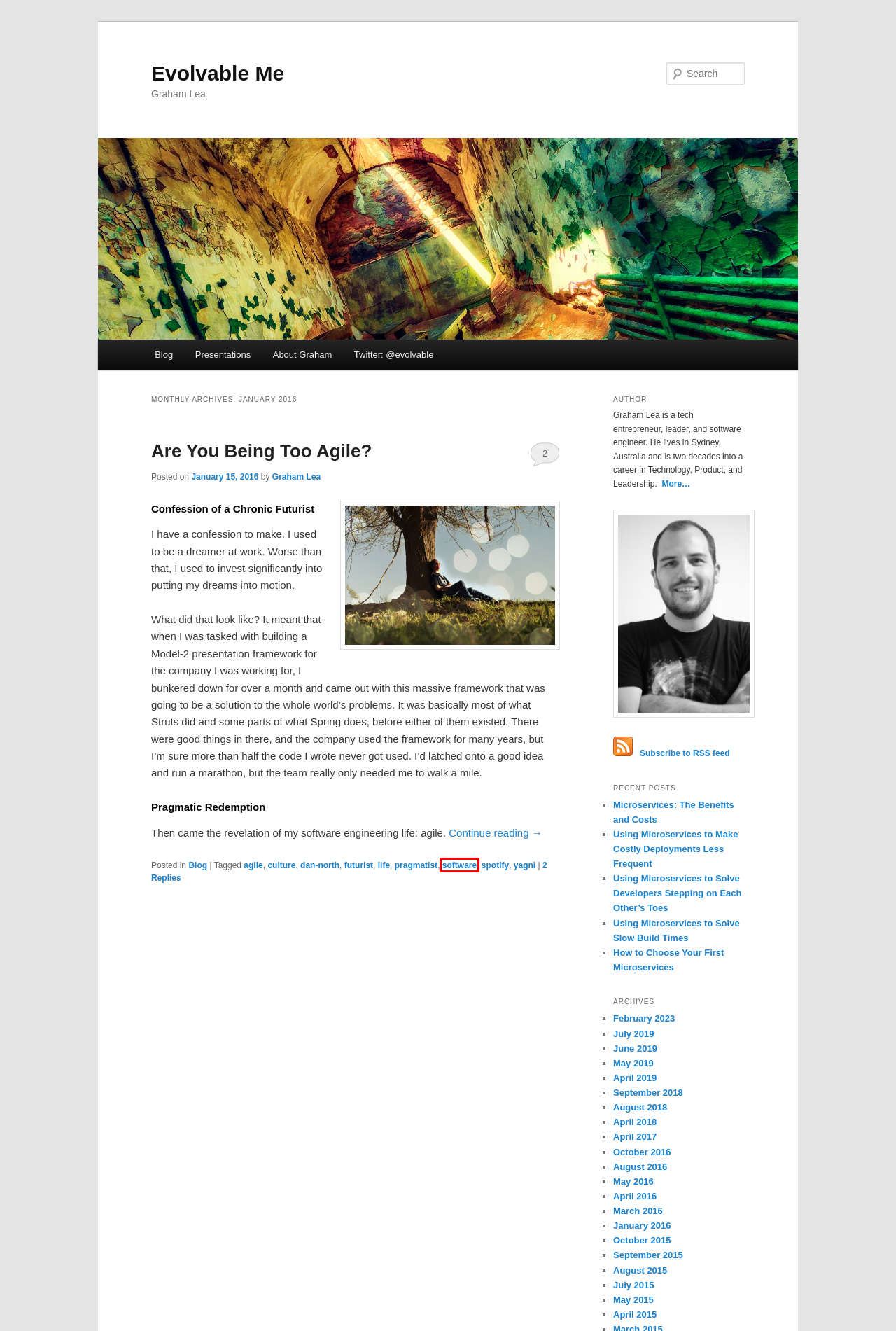You have a screenshot of a webpage with a red bounding box around an element. Identify the webpage description that best fits the new page that appears after clicking the selected element in the red bounding box. Here are the candidates:
A. Using Microservices to Make Costly Deployments Less FrequentEvolvable Me
B. futurist Archives • Evolvable MeEvolvable Me
C. dan-north Archives • Evolvable MeEvolvable Me
D. April 2018 • Evolvable MeEvolvable Me
E. March 2016 • Evolvable MeEvolvable Me
F. April 2017 • Evolvable MeEvolvable Me
G. software Archives • Evolvable MeEvolvable Me
H. culture Archives • Evolvable MeEvolvable Me

G